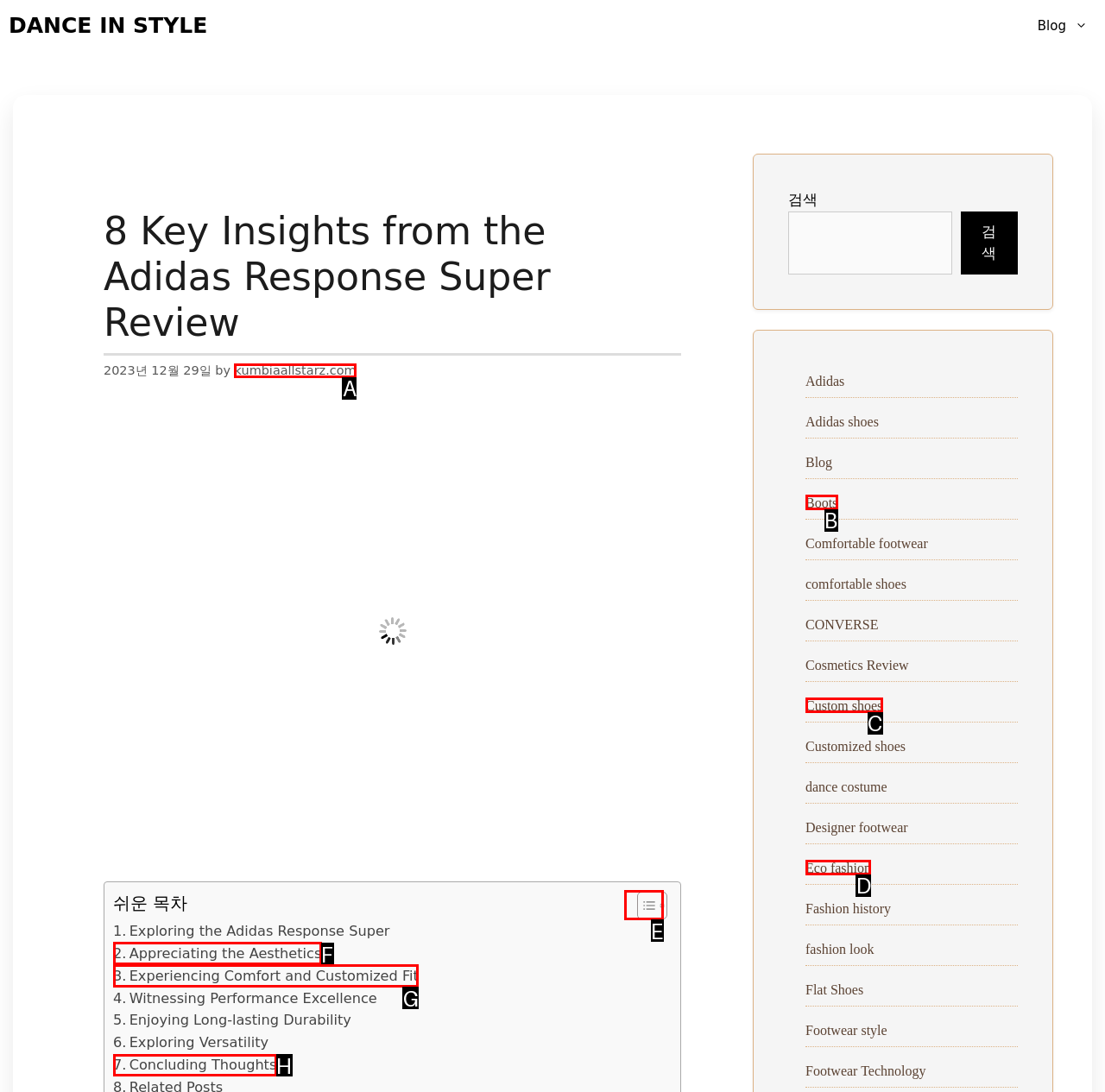Which lettered option matches the following description: Eco fashion
Provide the letter of the matching option directly.

D